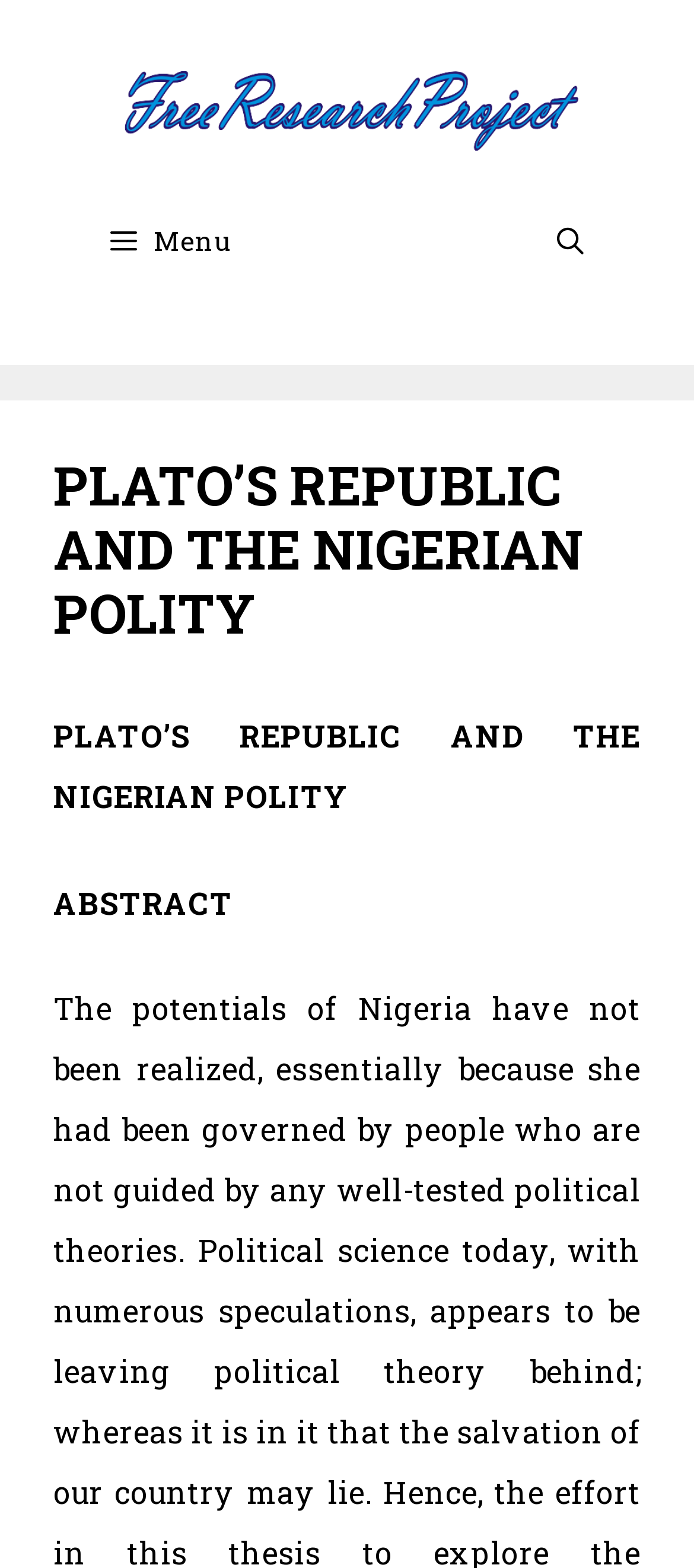What is the purpose of the button with the '' icon?
Using the image as a reference, give a one-word or short phrase answer.

Menu